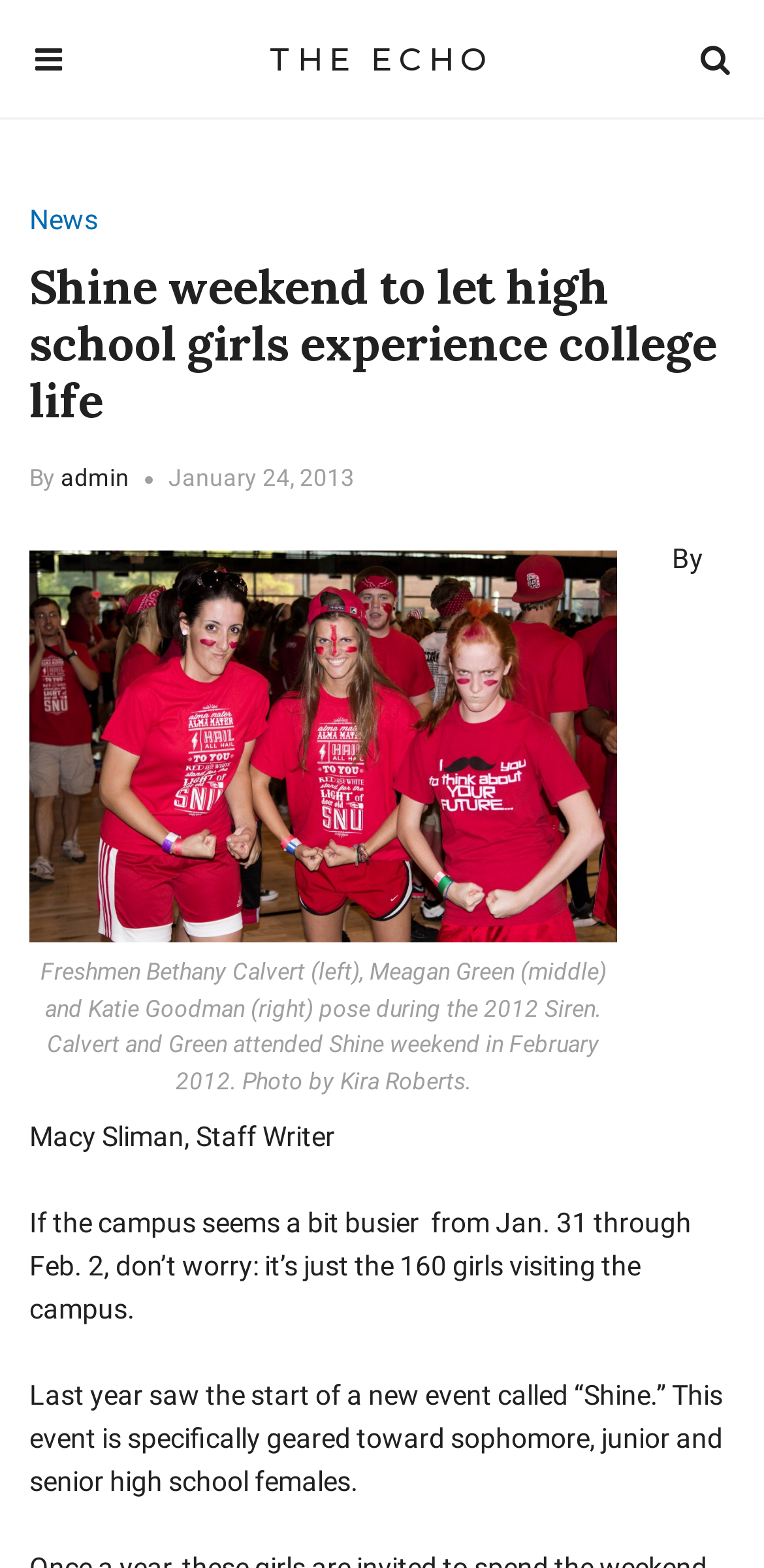Please provide a short answer using a single word or phrase for the question:
When did the event 'Shine' take place in 2012?

February